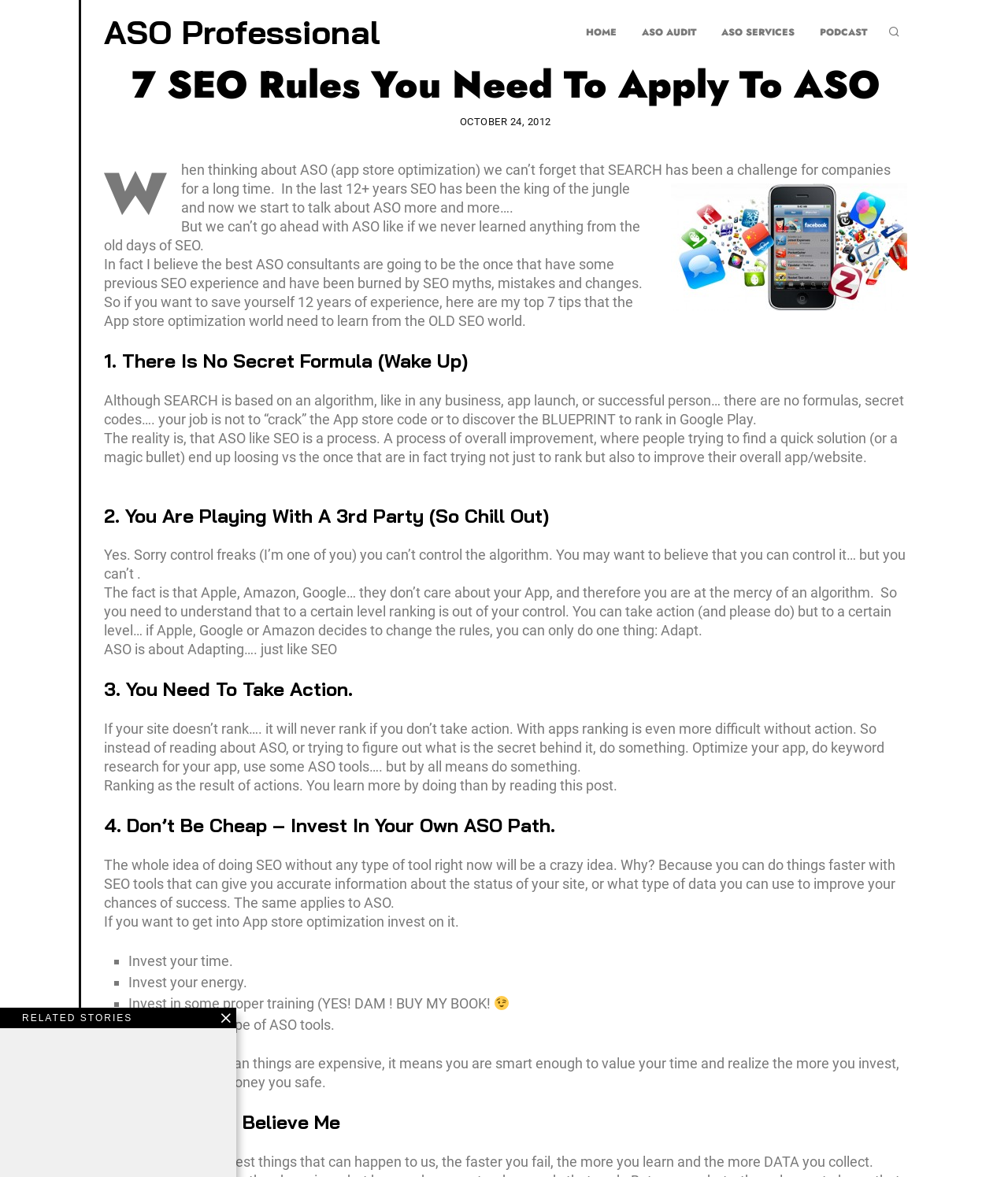What is the purpose of the image with a smiling face?
Please ensure your answer to the question is detailed and covers all necessary aspects.

The image with a smiling face is likely used to add a touch of humor to the webpage, as it is placed after a sentence that says 'YES! DAM! BUY MY BOOK!' in a playful tone.